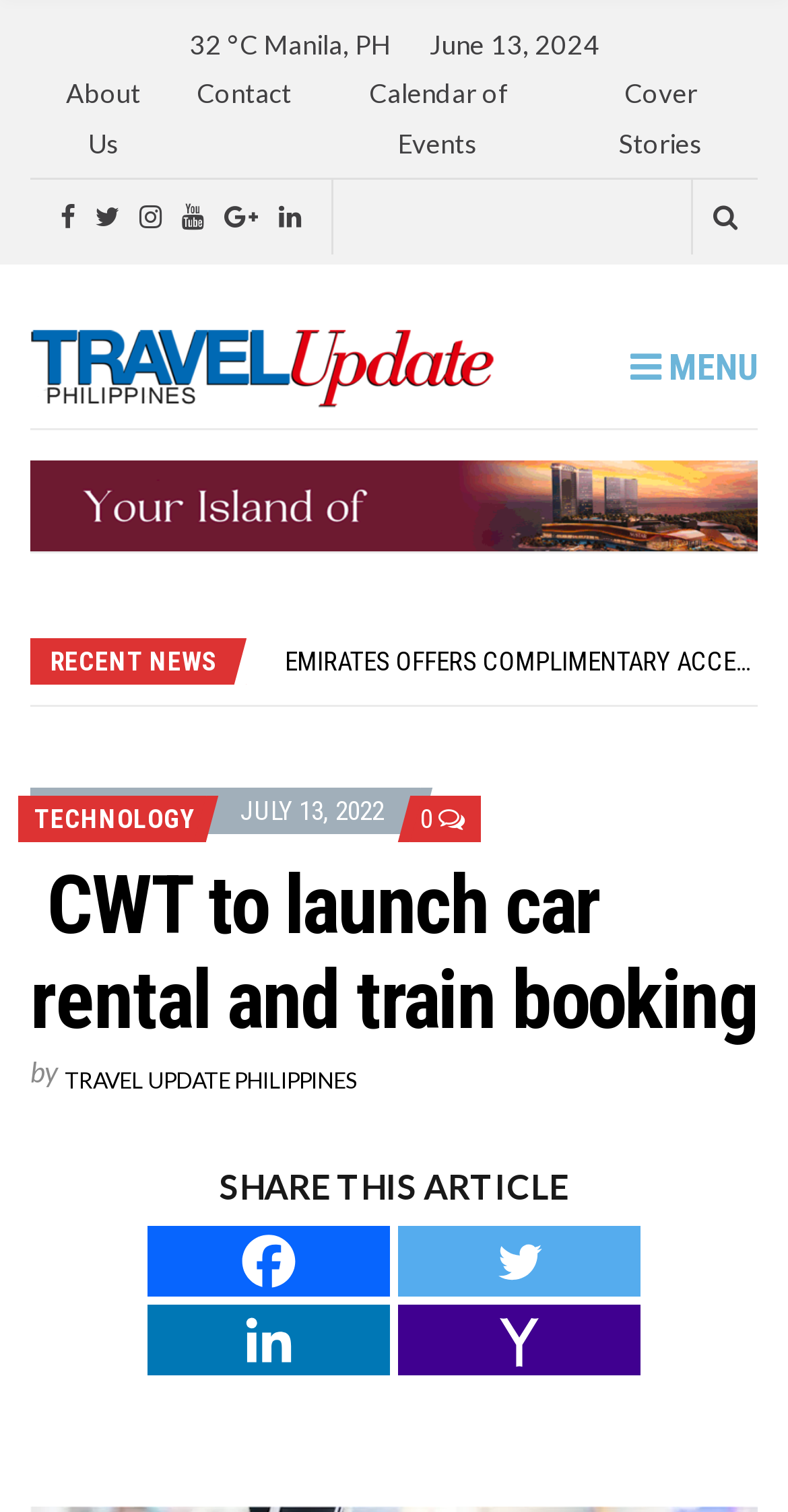Summarize the webpage comprehensively, mentioning all visible components.

The webpage appears to be a news article from Travel Update Philippines. At the top, there is a header section with the current temperature (32°C) and location (Manila, PH) on the left, and the date (June 13, 2024) on the right. Below this, there are several links to different sections of the website, including "About Us", "Contact", and "Calendar of Events".

On the top-left corner, there is a logo of Travel Update Philippines, which is an image with a link to the website's homepage. Next to the logo, there is a menu button with an icon. On the top-right corner, there is a search icon and a share button.

The main content of the webpage is a news article with the title "CWT to launch car rental and train booking". The article has a header section with a link to the category "TECHNOLOGY" and a timestamp (JULY 13, 2022). The article's content is not explicitly stated, but it appears to be a news update about CWT, a travel management platform.

Below the article, there is a section with links to share the article on various social media platforms, including Facebook, Twitter, LinkedIn, and Yahoo Mail. There is also a button with an icon on the bottom-right corner, which may be a scroll-to-top button.

On the left side of the webpage, there is a list of recent news articles, with the top article being "EMIRATES OFFERS COMPLIMENTARY ACCESS TO DUBAI ATTRACTIONS FOR SUMMER TRAVELERS".